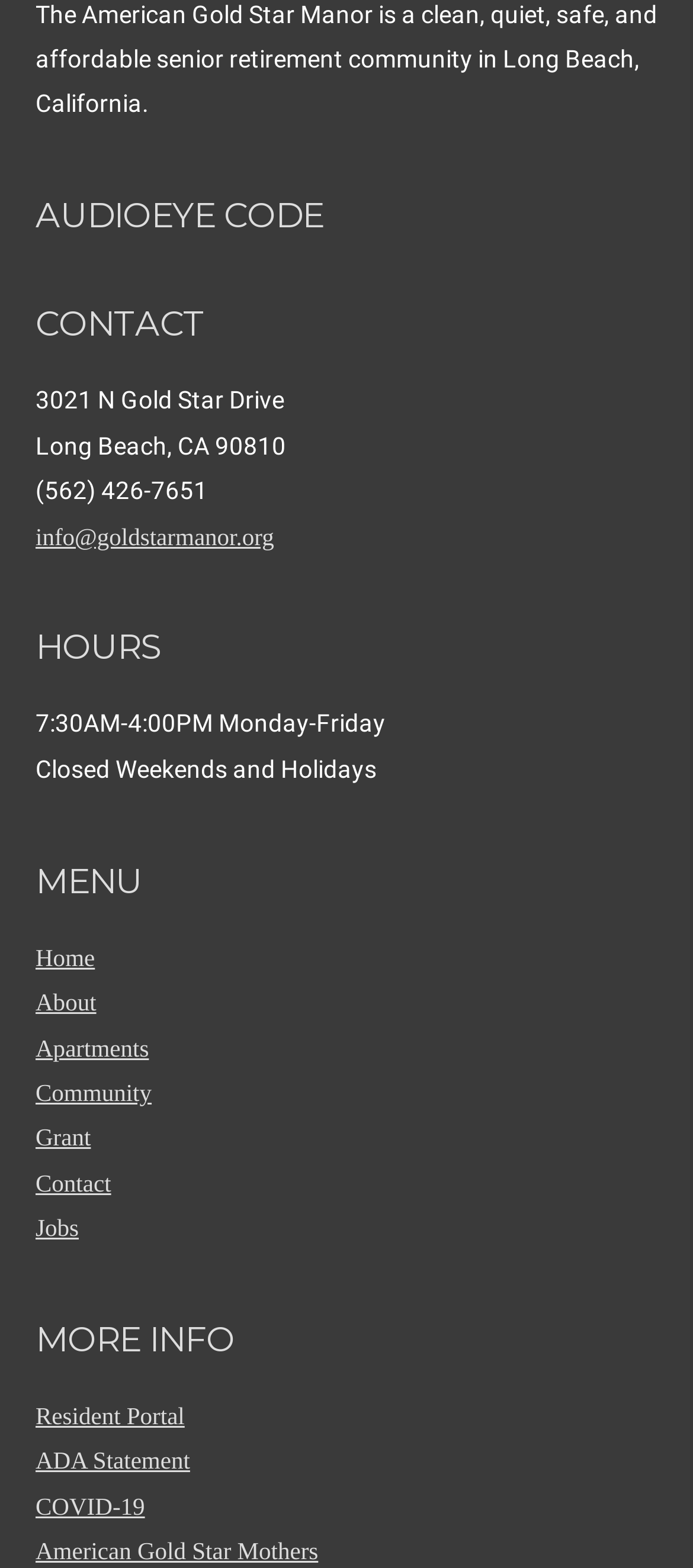Please reply to the following question with a single word or a short phrase:
What is the phone number for Gold Star Manor?

(562) 426-7651